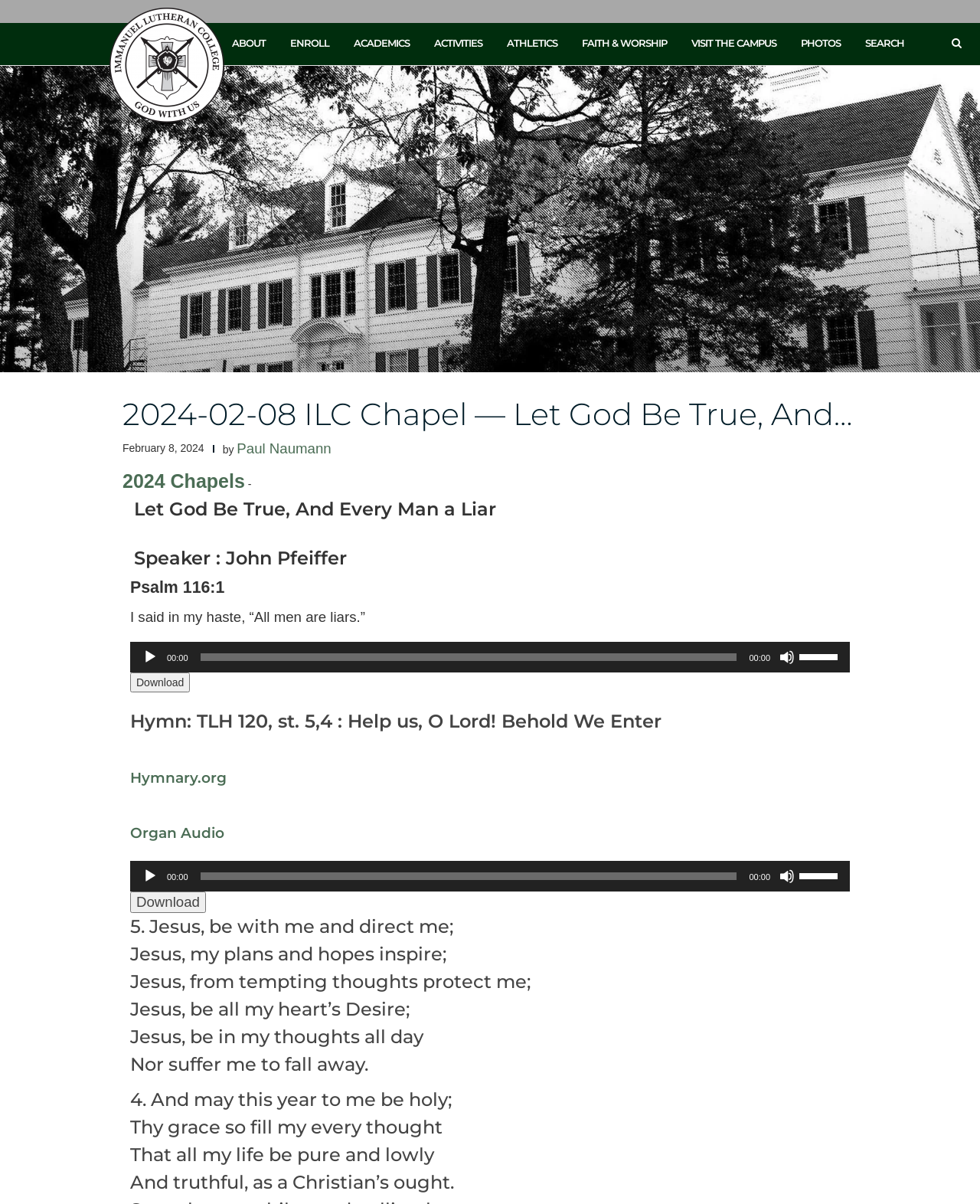Given the description "Search", provide the bounding box coordinates of the corresponding UI element.

[0.883, 0.031, 0.923, 0.066]